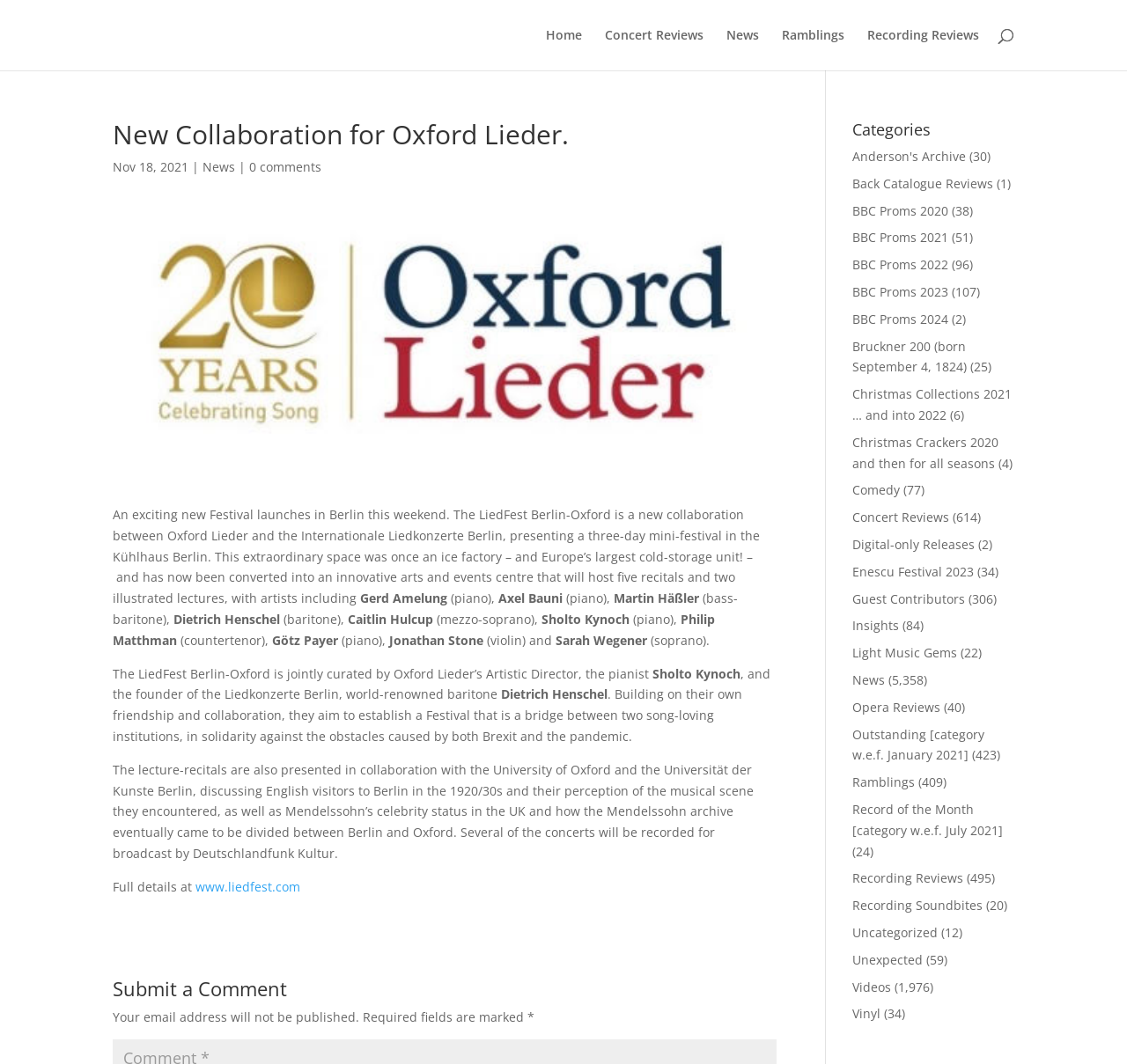Please provide the bounding box coordinates in the format (top-left x, top-left y, bottom-right x, bottom-right y). Remember, all values are floating point numbers between 0 and 1. What is the bounding box coordinate of the region described as: BBC Proms 2020

[0.756, 0.19, 0.842, 0.206]